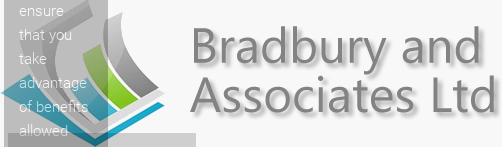Provide a brief response to the question below using a single word or phrase: 
What is the company's commitment reflected in the text?

Helping clients maximize financial opportunities